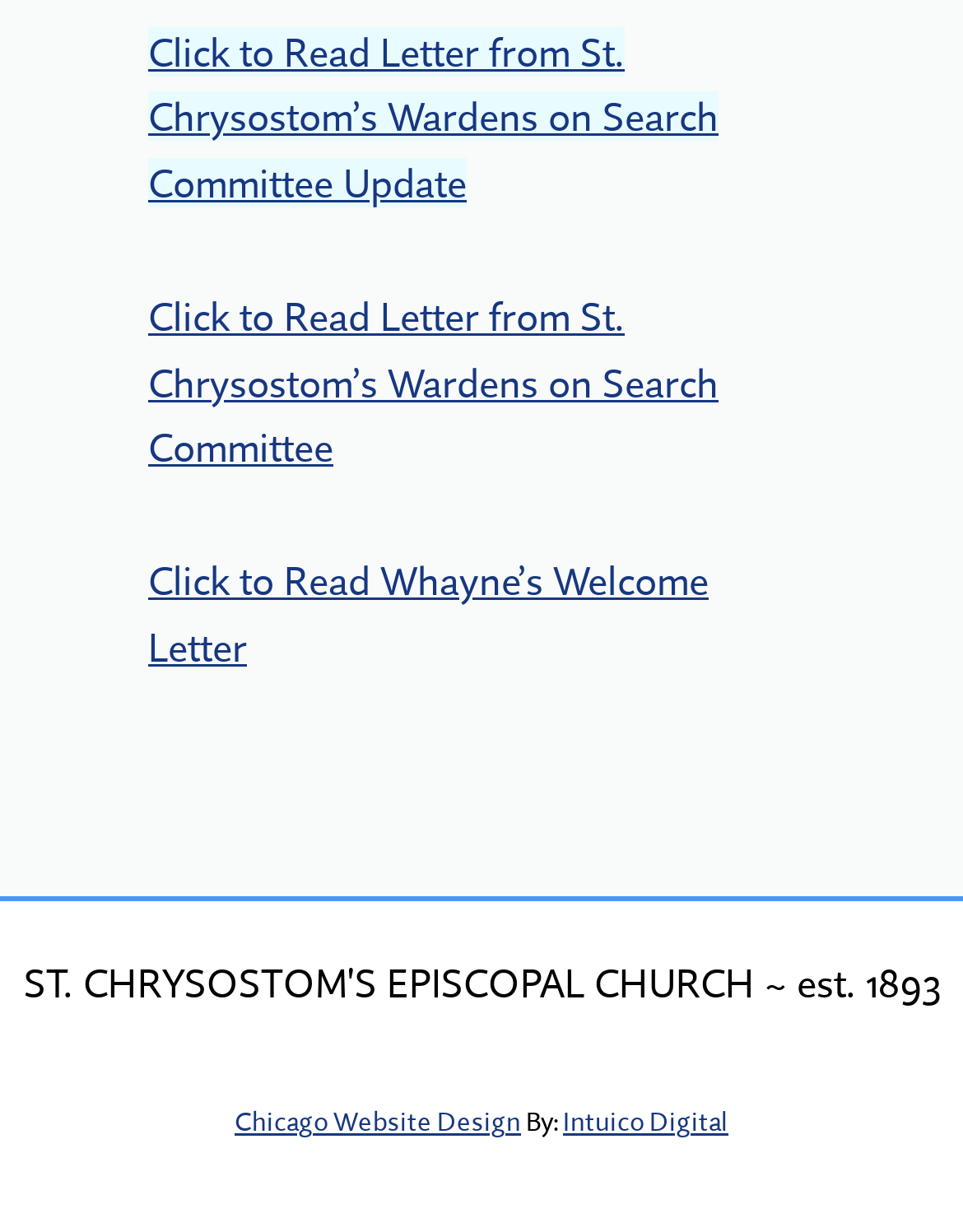Use the details in the image to answer the question thoroughly: 
Who designed the Chicago website?

At the bottom of the webpage, there is a section that mentions 'Chicago Website Design' followed by 'By:' and then 'Intuico Digital', which implies that Intuico Digital is the company that designed the Chicago website.